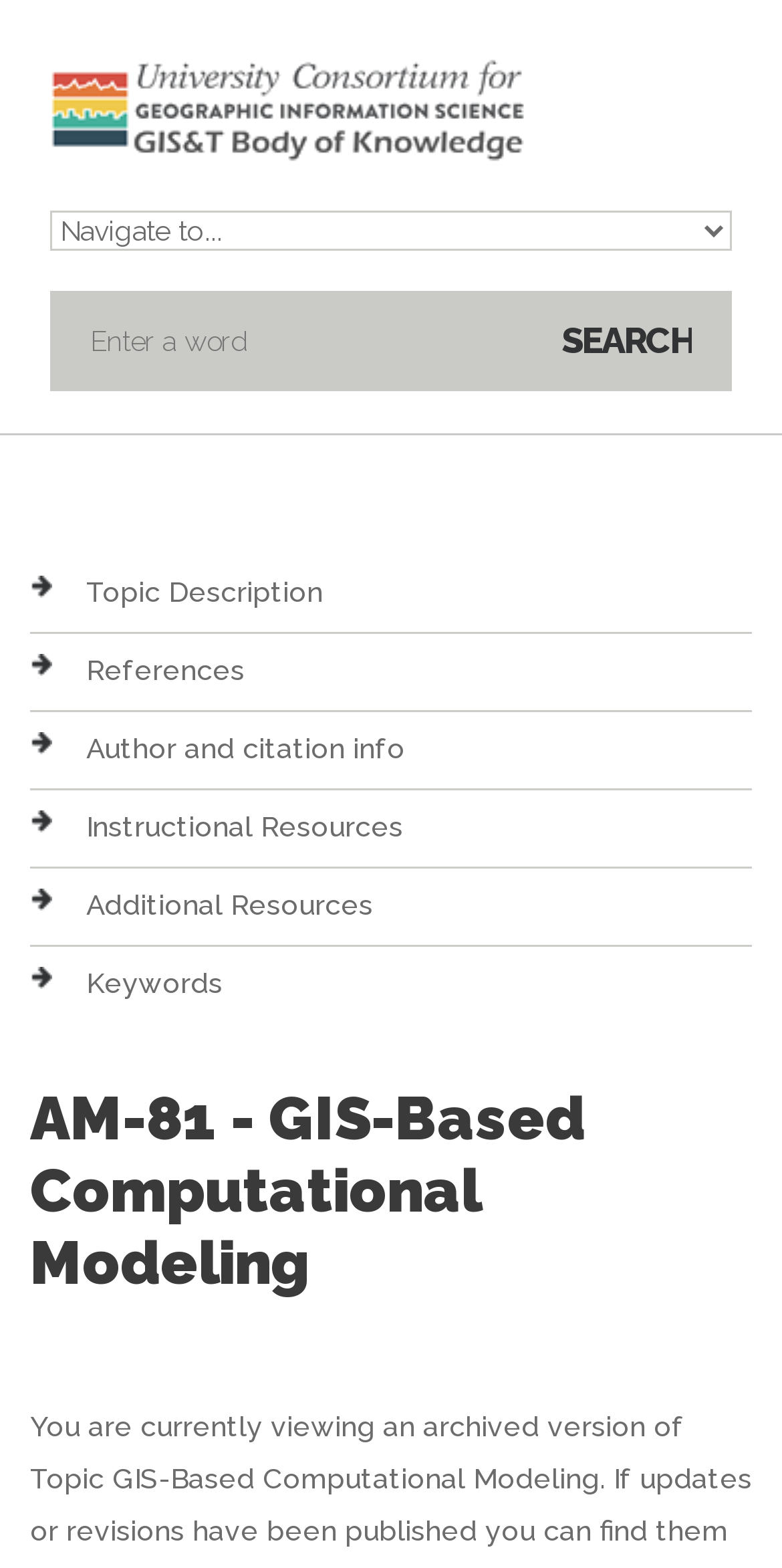Please provide the bounding box coordinates for the UI element as described: "Additional Resources". The coordinates must be four floats between 0 and 1, represented as [left, top, right, bottom].

[0.11, 0.567, 0.477, 0.587]